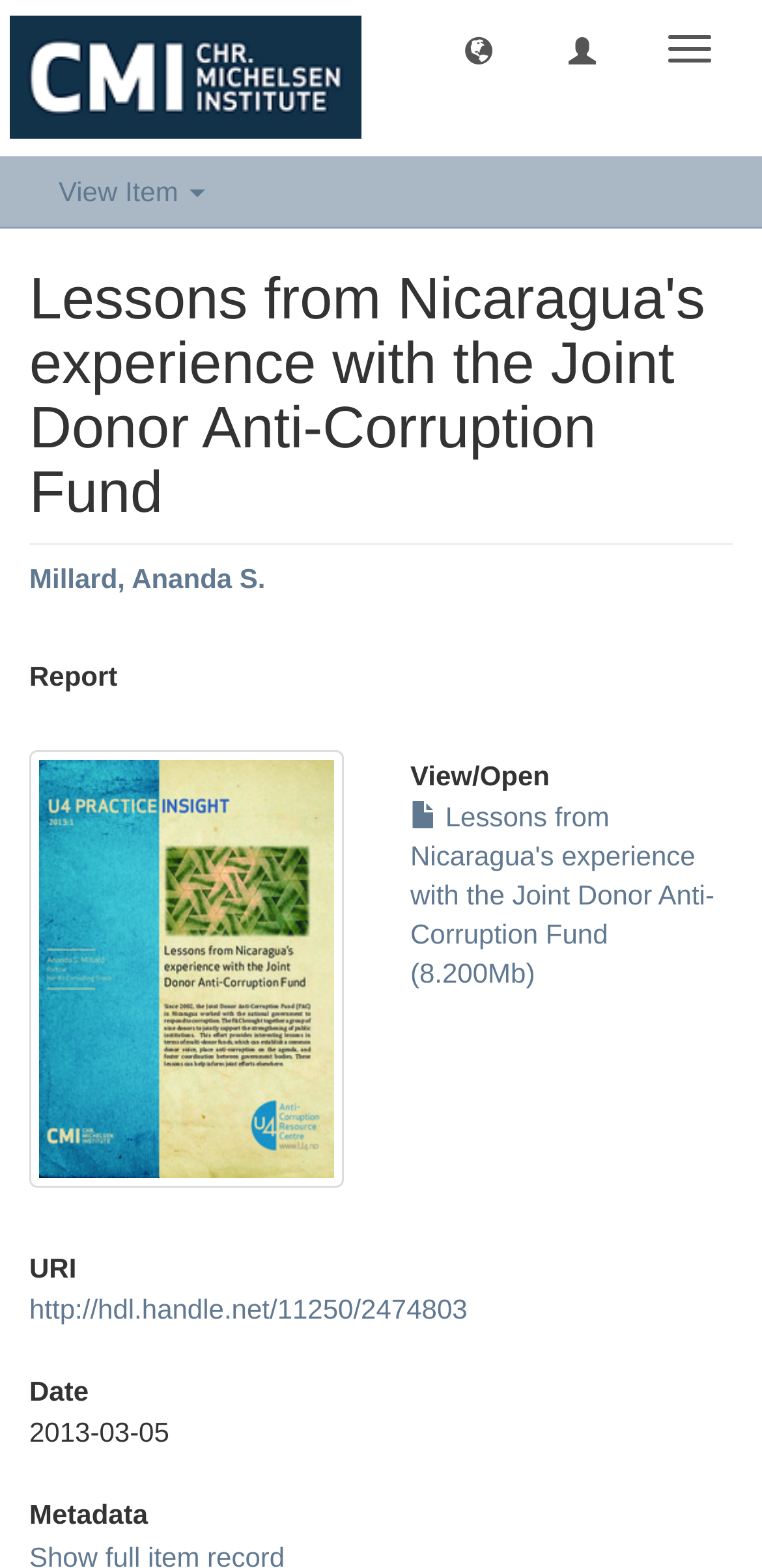Provide an in-depth description of the elements and layout of the webpage.

The webpage is about a research archive, specifically a report titled "Lessons from Nicaragua's experience with the Joint Donor Anti-Corruption Fund". At the top, there are three buttons aligned horizontally, including "Toggle navigation", an empty button, and another button. Below these buttons, there is a link that spans half of the page width.

The main content area is divided into two sections. On the left, there is a column with several headings, including the title of the report, the author's name "Millard, Ananda S.", and other metadata such as "Report", "URI", "Date", and "Metadata". The author's name is also a clickable link. The date "2013-03-05" is displayed as static text.

On the right side of the main content area, there is a thumbnail image, and below it, a heading "View/ Open" with a link to download the report, which is 8.200Mb in size. There is also a button "View Item" located near the top of the page, above the main content area.